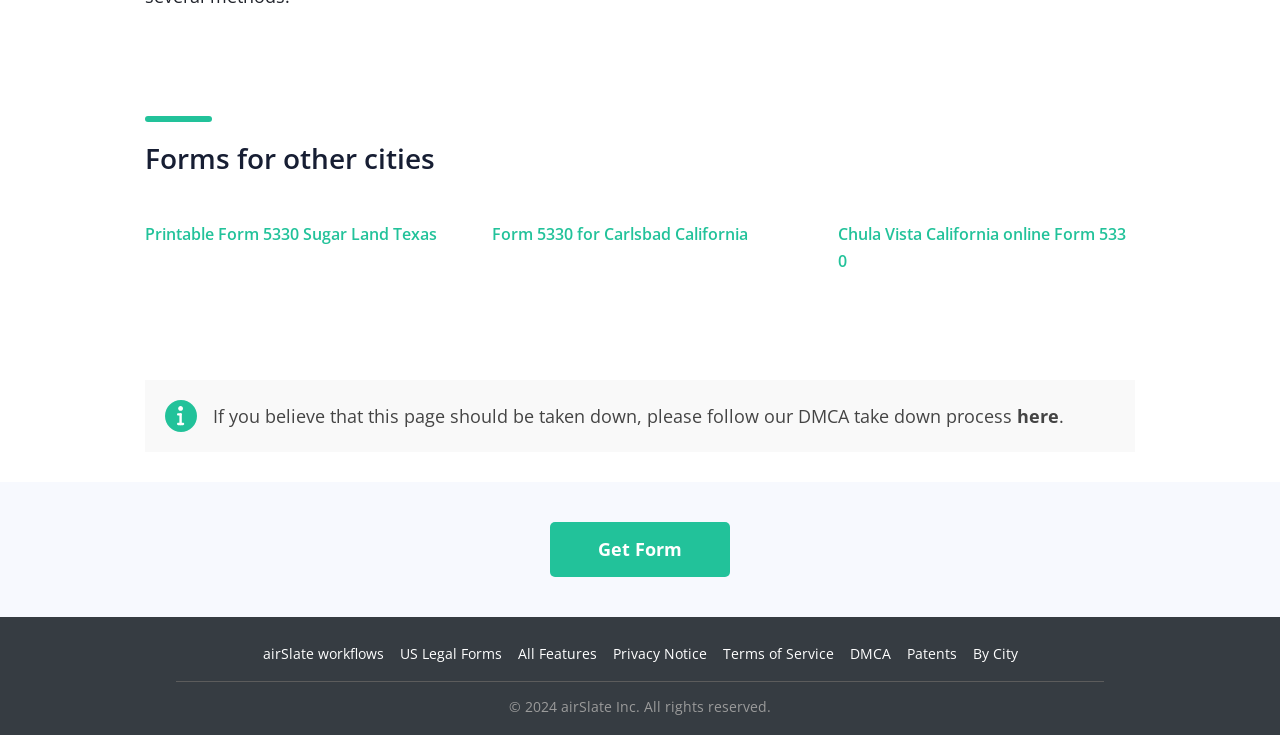What is the purpose of the 'Get Form' button?
Kindly offer a detailed explanation using the data available in the image.

The 'Get Form' button is located at the bottom of the webpage, and it seems to be related to the forms mentioned in the links above it, such as 'Printable Form 5330 Sugar Land Texas' and 'Form 5330 for Carlsbad California'. Therefore, it is likely that the purpose of the 'Get Form' button is to allow users to download or access these forms.